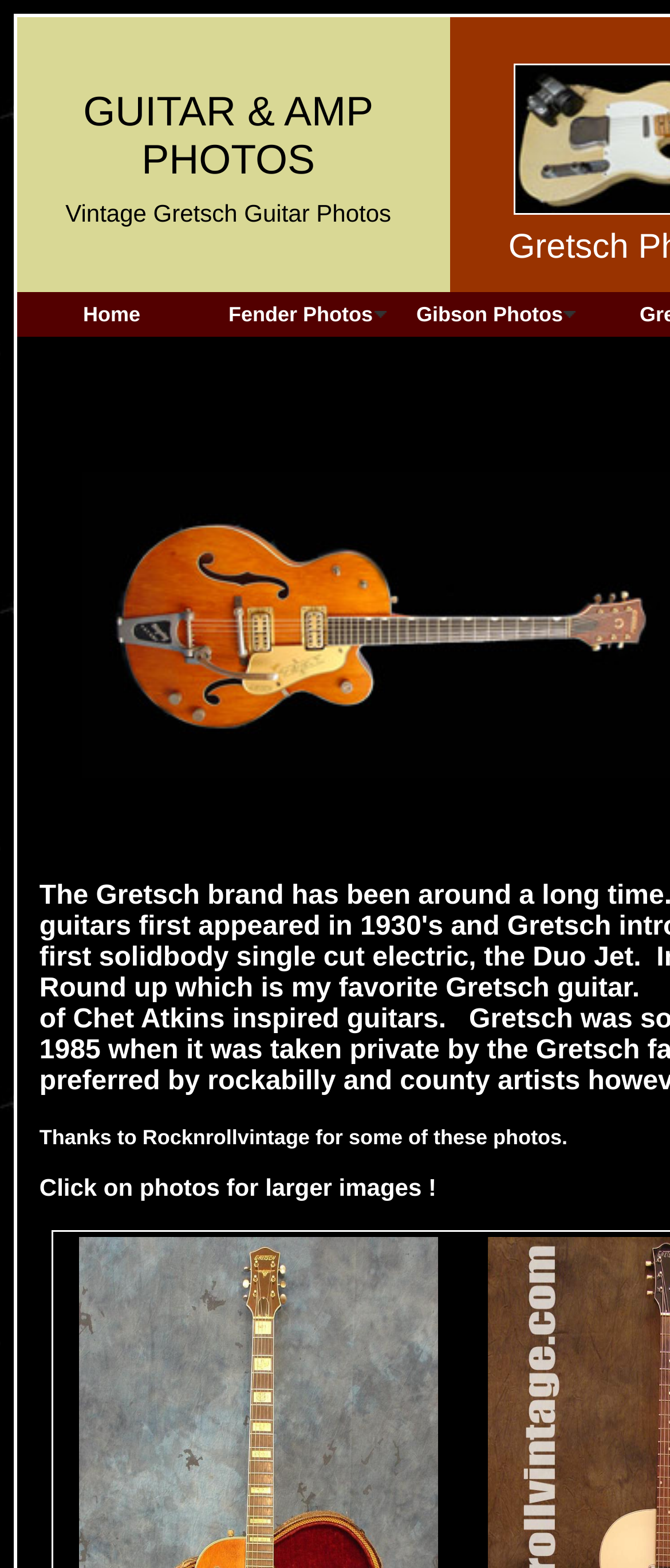Given the element description Gibson Photos, predict the bounding box coordinates for the UI element in the webpage screenshot. The format should be (top-left x, top-left y, bottom-right x, bottom-right y), and the values should be between 0 and 1.

[0.59, 0.186, 0.872, 0.215]